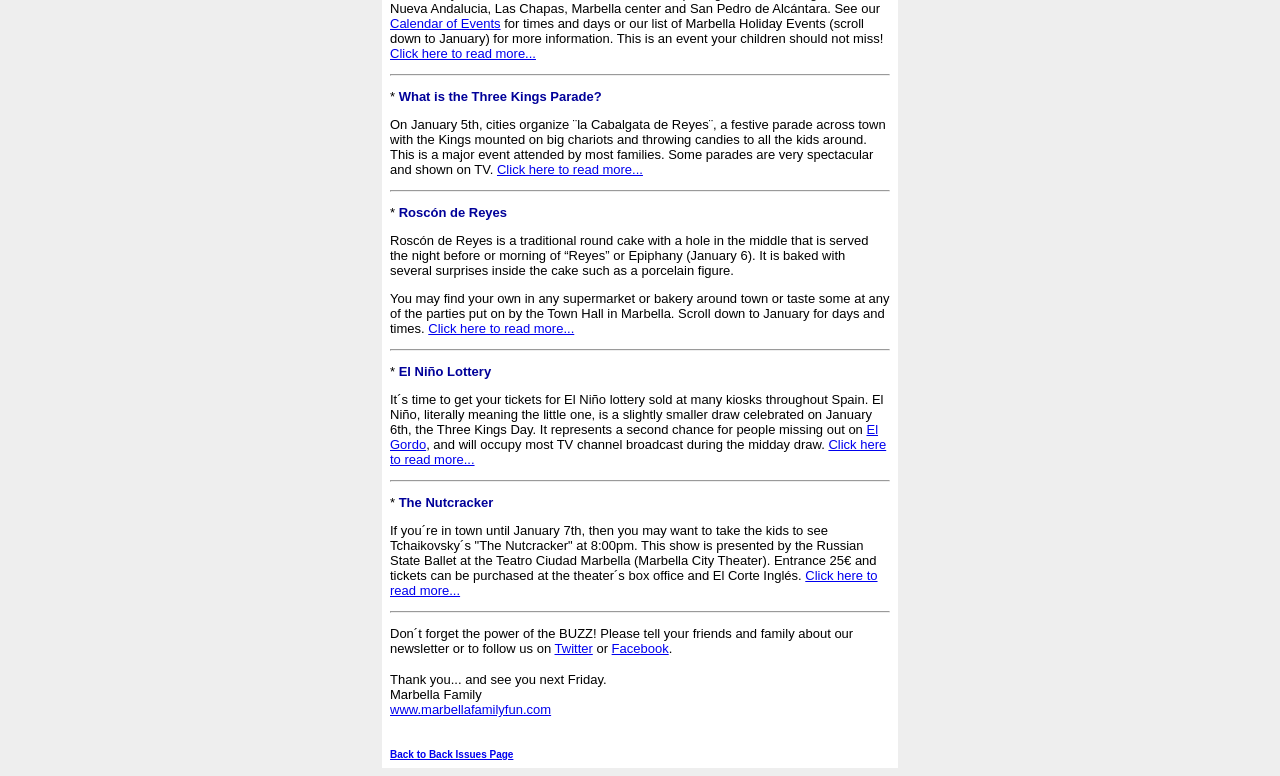Identify the bounding box coordinates for the element you need to click to achieve the following task: "Read more about the Three Kings Parade". Provide the bounding box coordinates as four float numbers between 0 and 1, in the form [left, top, right, bottom].

[0.388, 0.209, 0.502, 0.228]